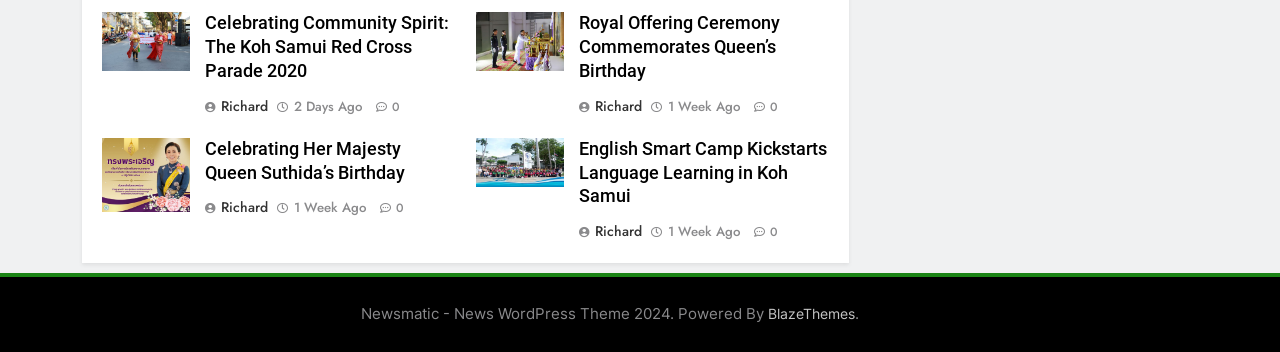Give a one-word or short phrase answer to this question: 
What is the name of the WordPress theme used by this website?

Newsmatic